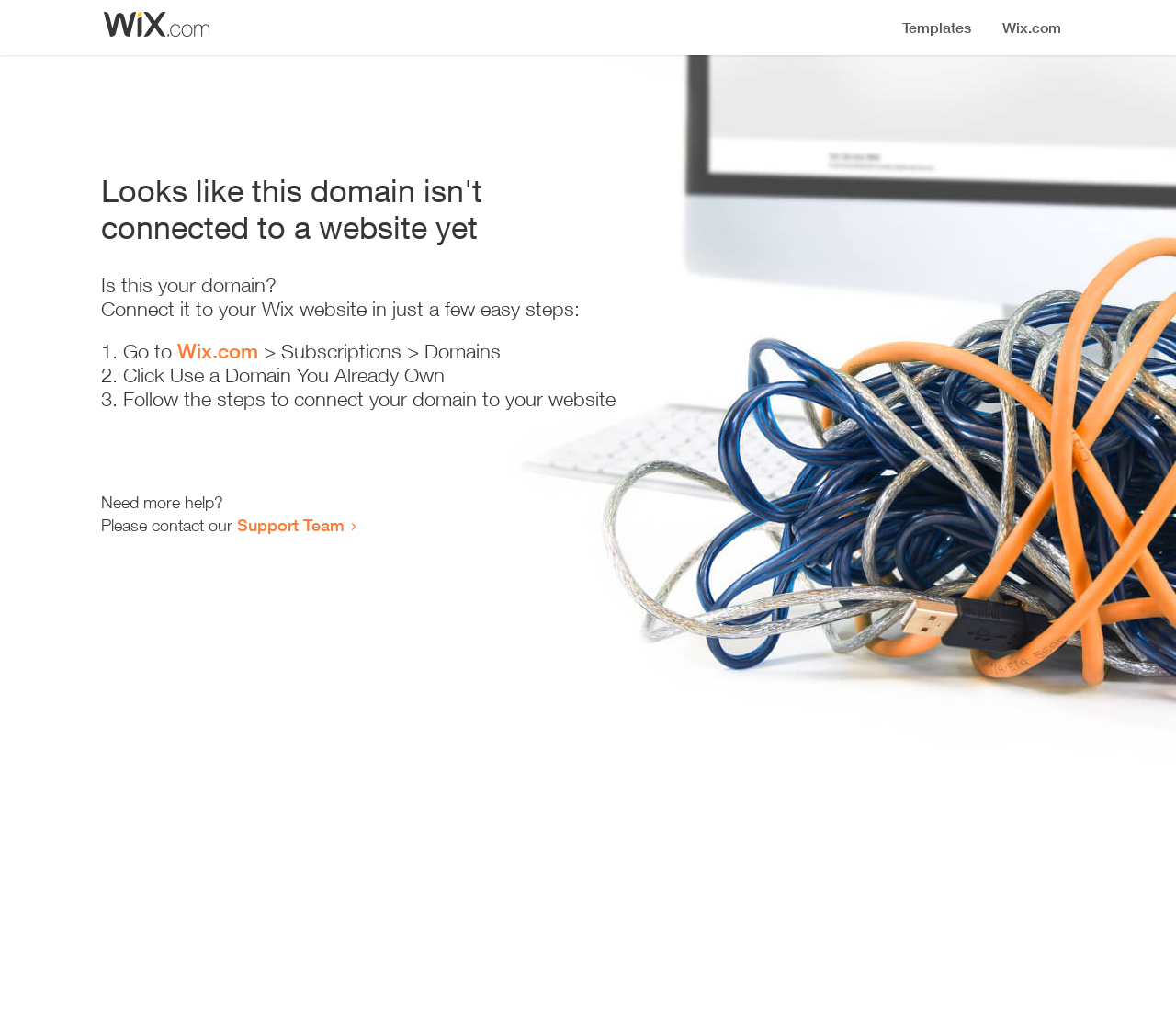Please find the bounding box coordinates (top-left x, top-left y, bottom-right x, bottom-right y) in the screenshot for the UI element described as follows: Support Team

[0.202, 0.498, 0.293, 0.517]